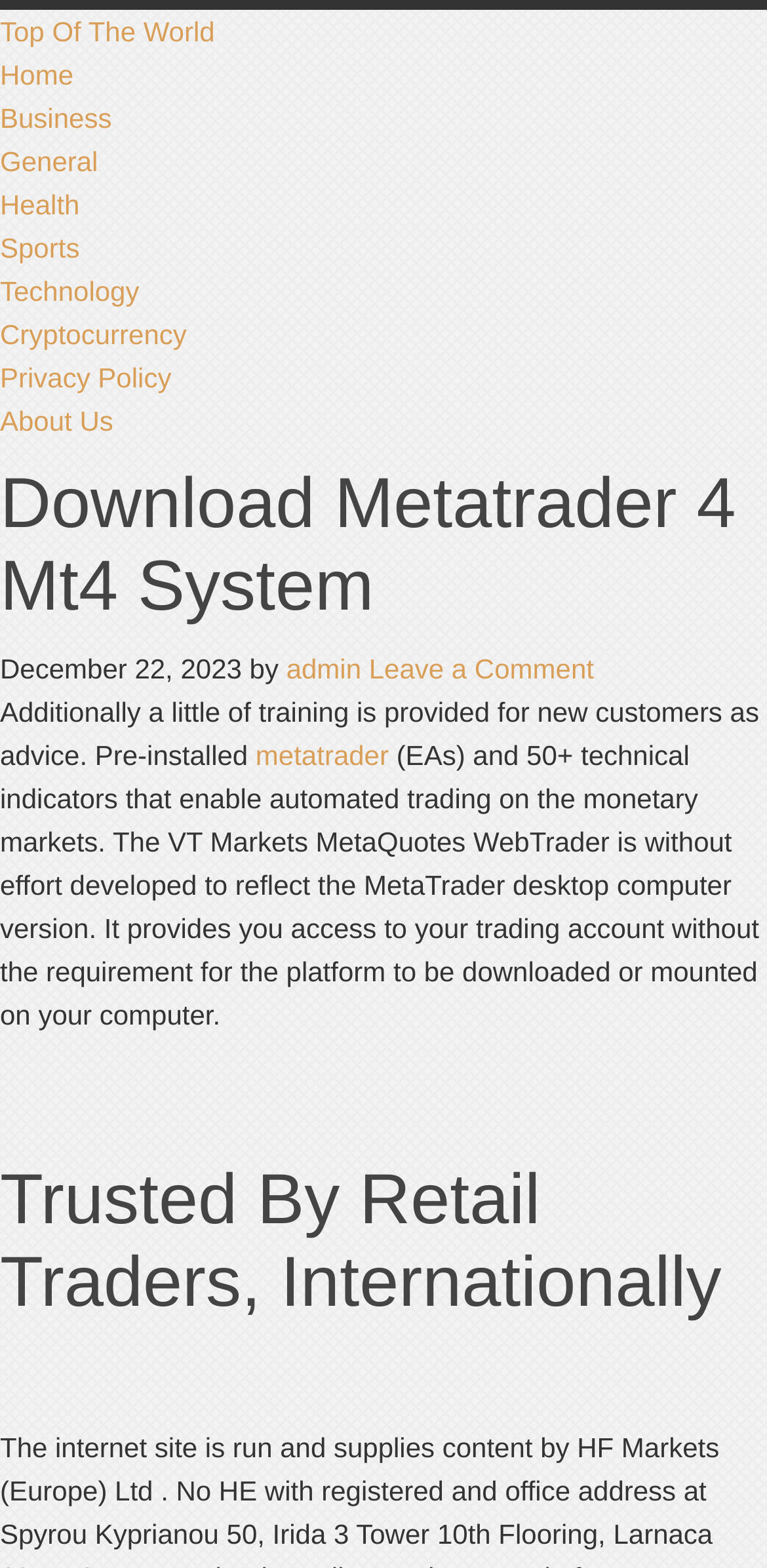Identify the bounding box coordinates for the element you need to click to achieve the following task: "download metatrader". The coordinates must be four float values ranging from 0 to 1, formatted as [left, top, right, bottom].

[0.333, 0.472, 0.507, 0.492]